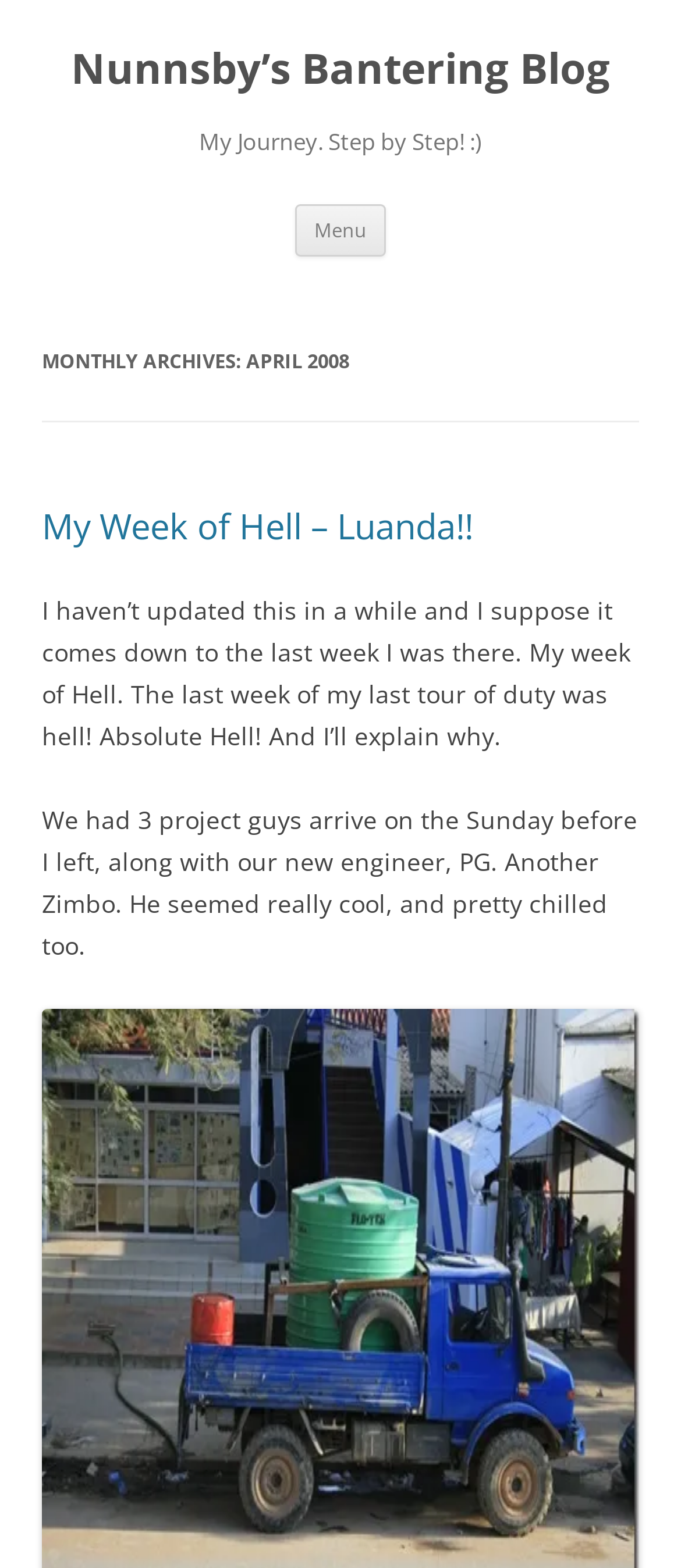Please provide a one-word or short phrase answer to the question:
What is the title of the first blog post?

My Week of Hell – Luanda!!